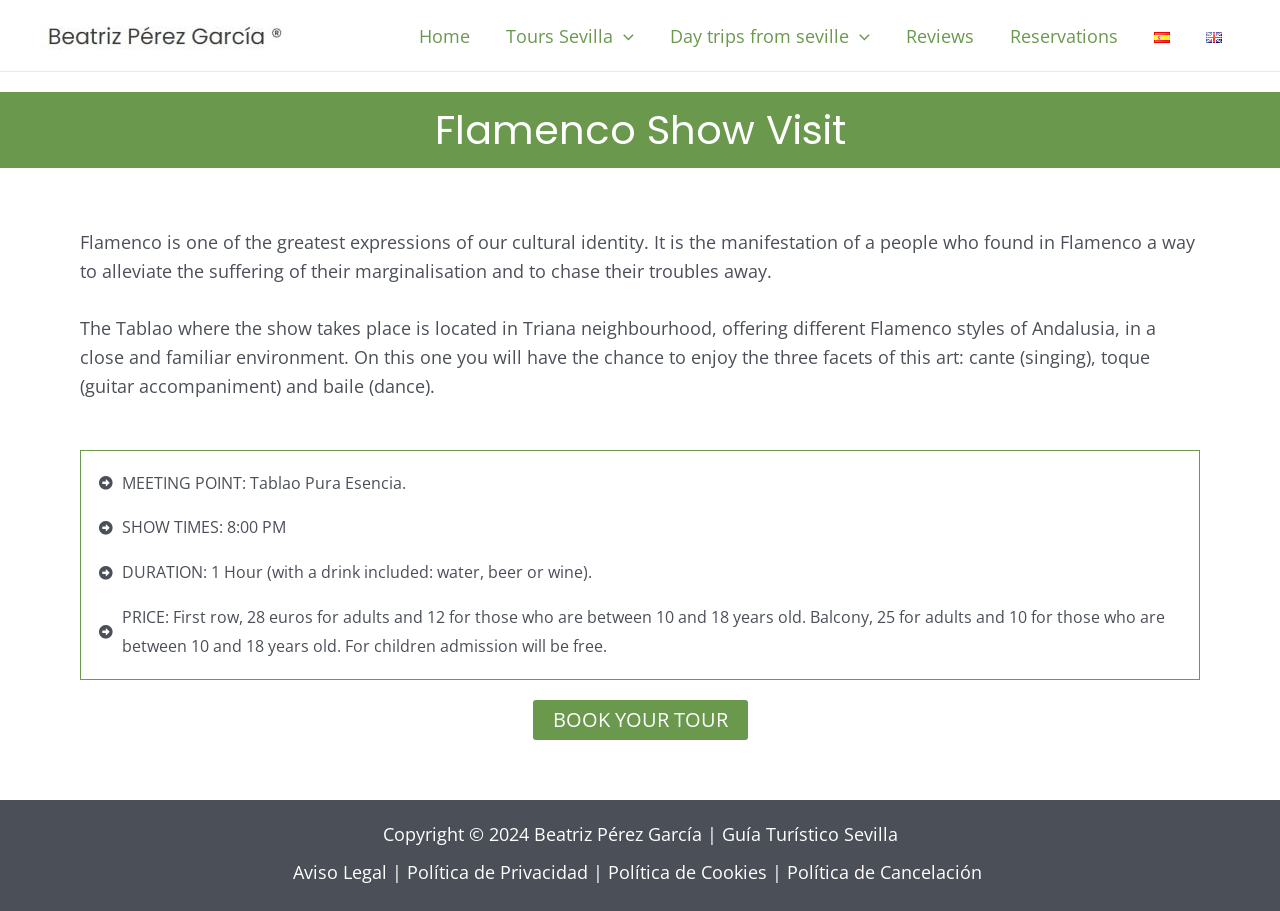Can you find the bounding box coordinates for the element that needs to be clicked to execute this instruction: "Select the 'EN' language option"? The coordinates should be given as four float numbers between 0 and 1, i.e., [left, top, right, bottom].

[0.928, 0.001, 0.969, 0.077]